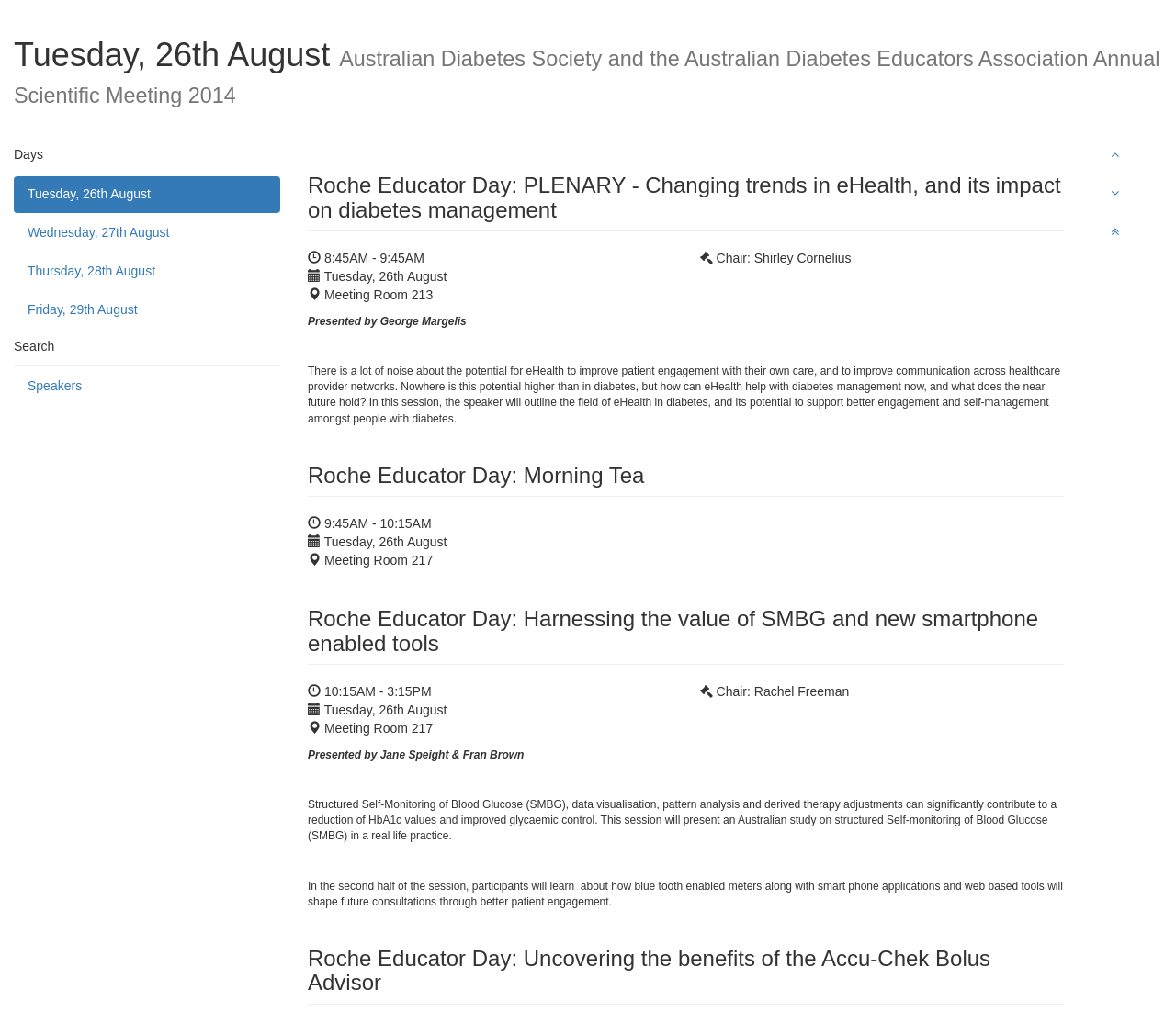Can you find and provide the title of the webpage?

Tuesday, 26th August Australian Diabetes Society and the Australian Diabetes Educators Association Annual Scientific Meeting 2014